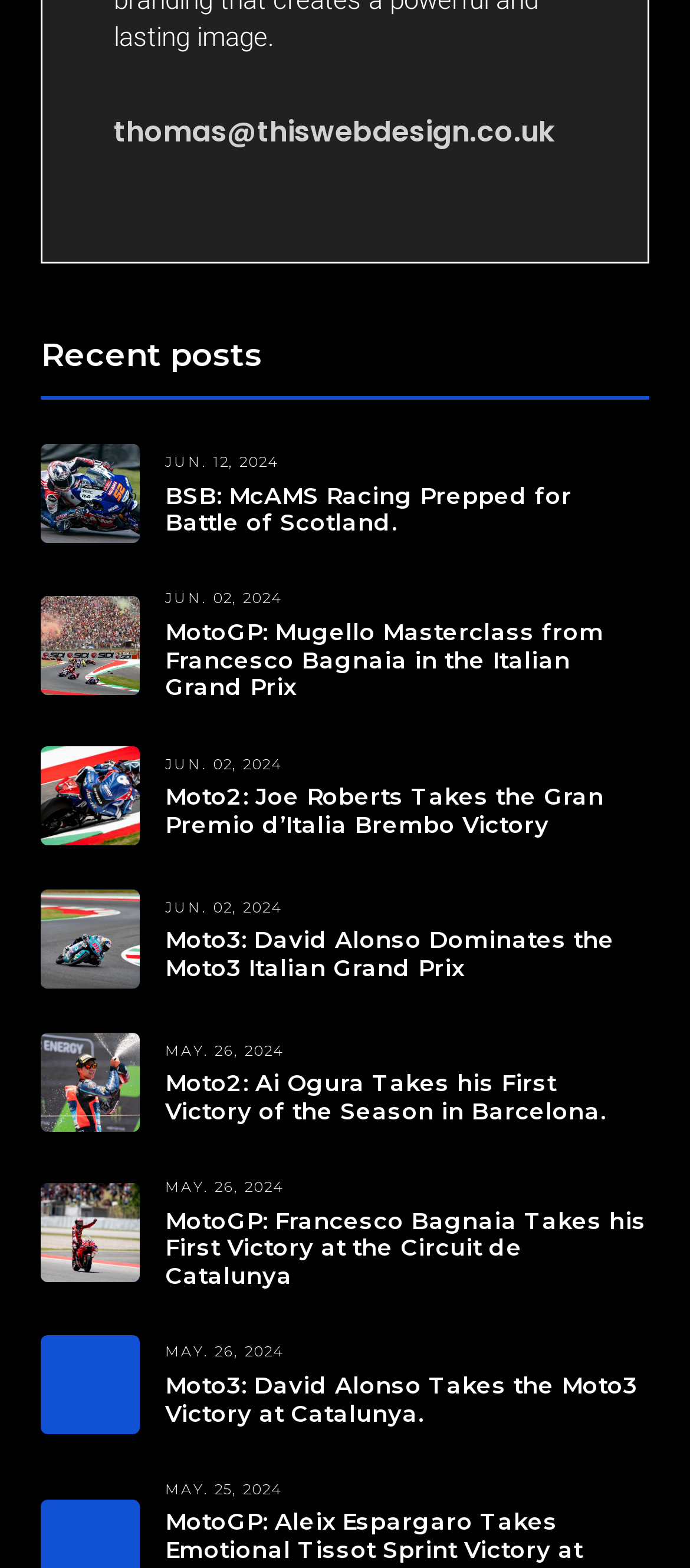Identify the bounding box coordinates of the region that needs to be clicked to carry out this instruction: "contact thomas@thiswebdesign.co.uk". Provide these coordinates as four float numbers ranging from 0 to 1, i.e., [left, top, right, bottom].

[0.165, 0.07, 0.816, 0.1]